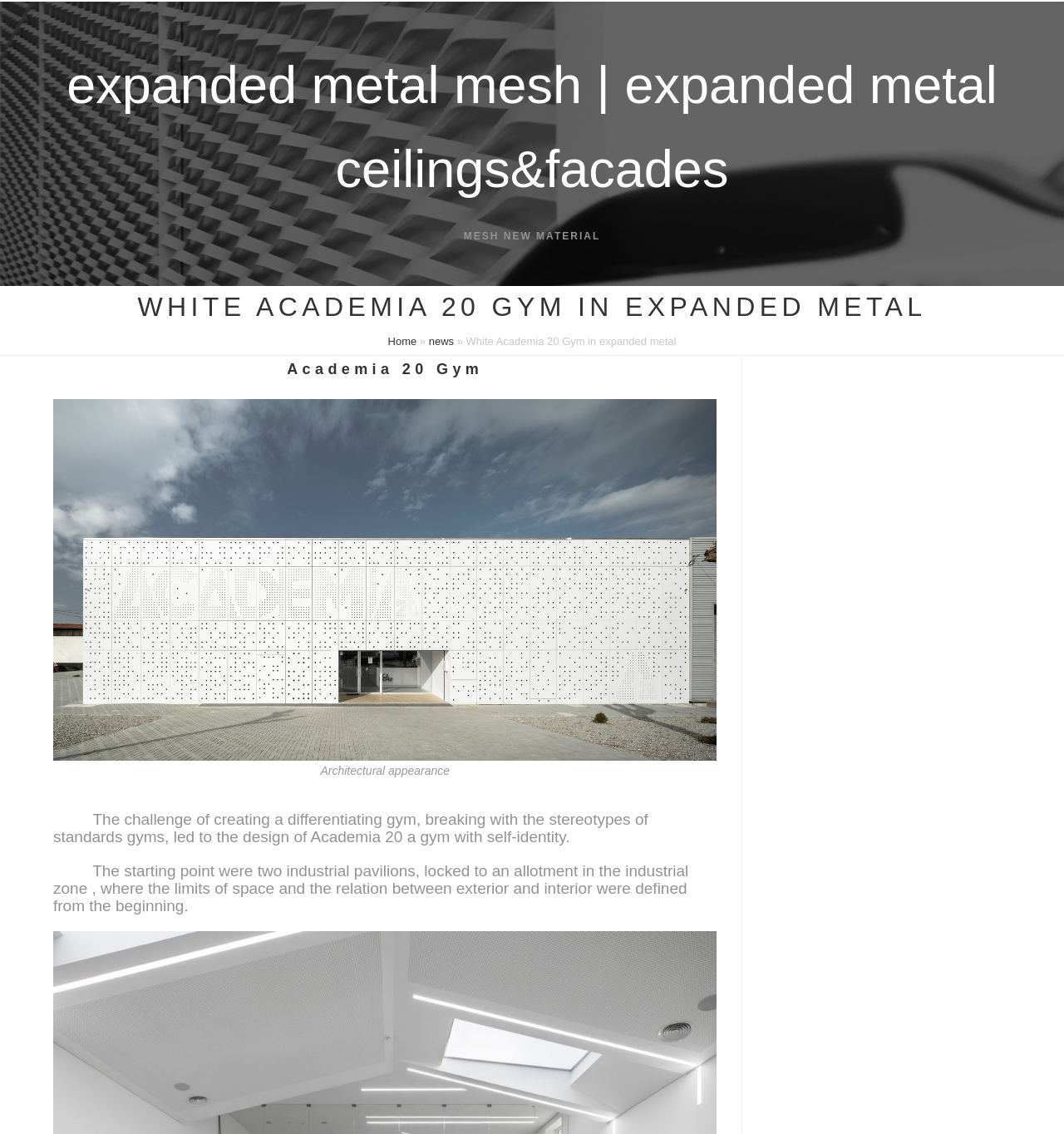Please analyze the image and give a detailed answer to the question:
What is the challenge mentioned in the text?

I found the answer by looking at the StaticText element with the text 'The challenge of creating a differentiating gym, breaking with the stereotypes of standards gyms...'. This suggests that the challenge mentioned in the text is creating a differentiating gym.